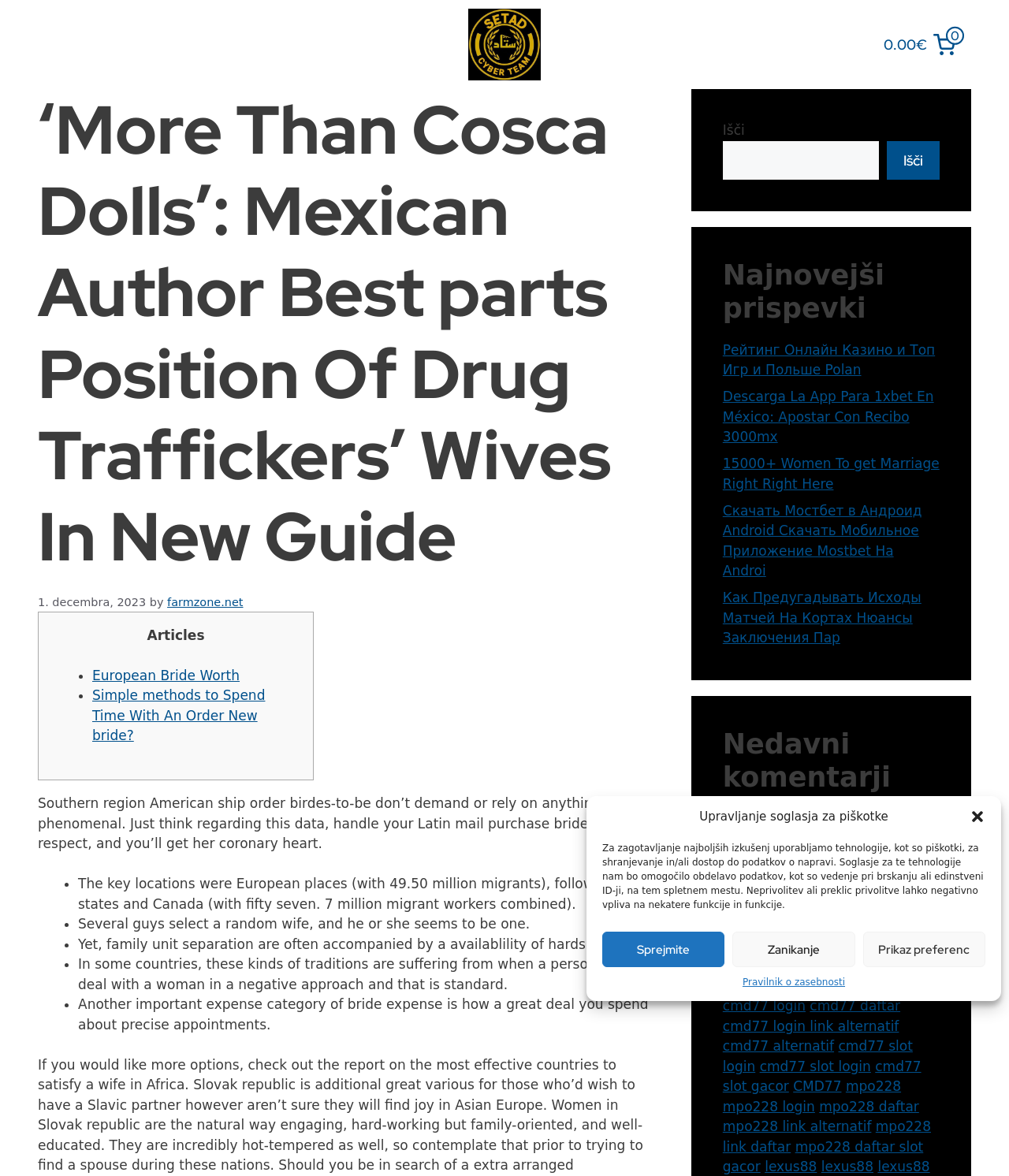Determine the bounding box coordinates of the region that needs to be clicked to achieve the task: "Click the 'cmd77 slot' link".

[0.716, 0.797, 0.79, 0.811]